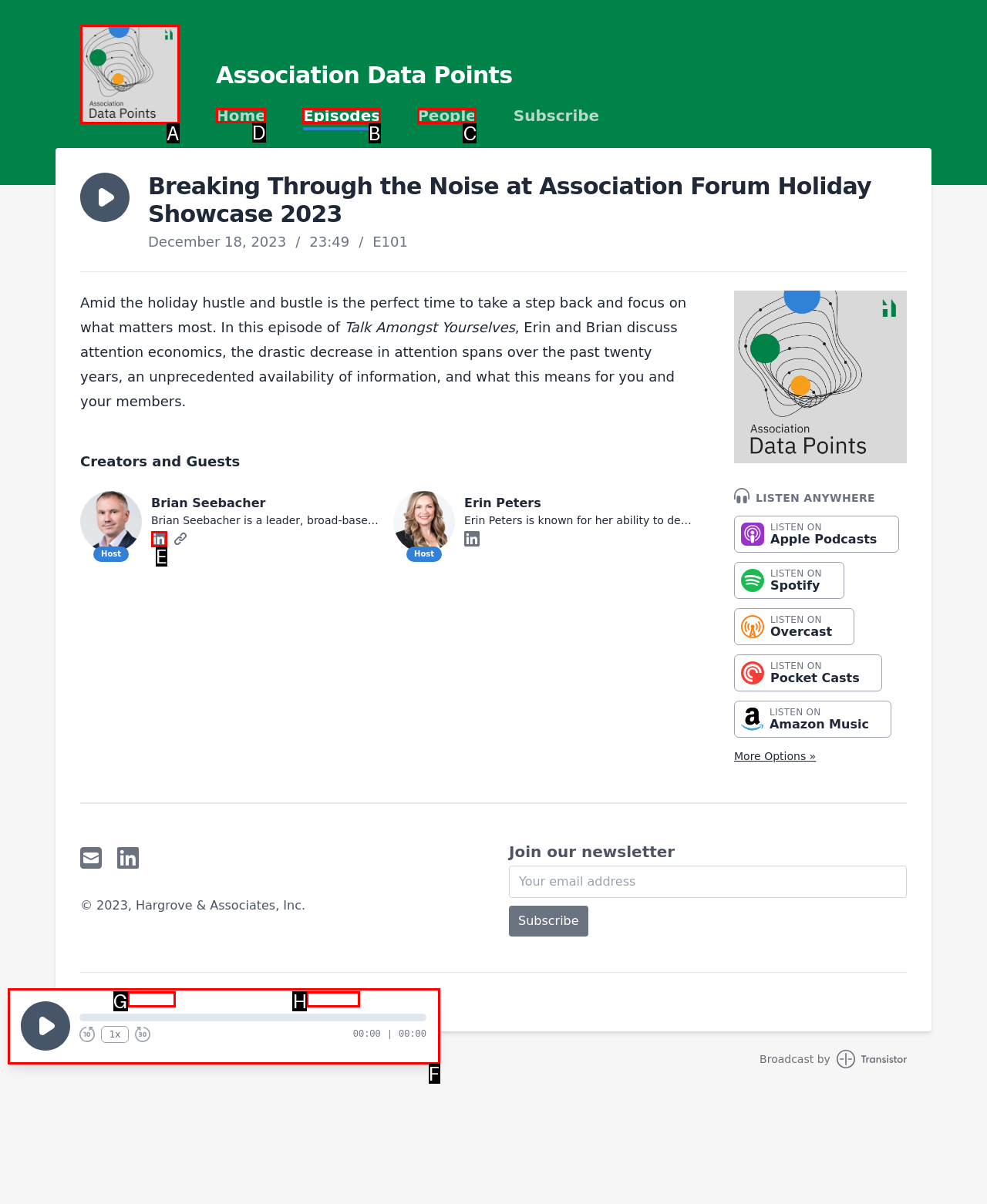Select the appropriate bounding box to fulfill the task: Click on the 'Home' link Respond with the corresponding letter from the choices provided.

None